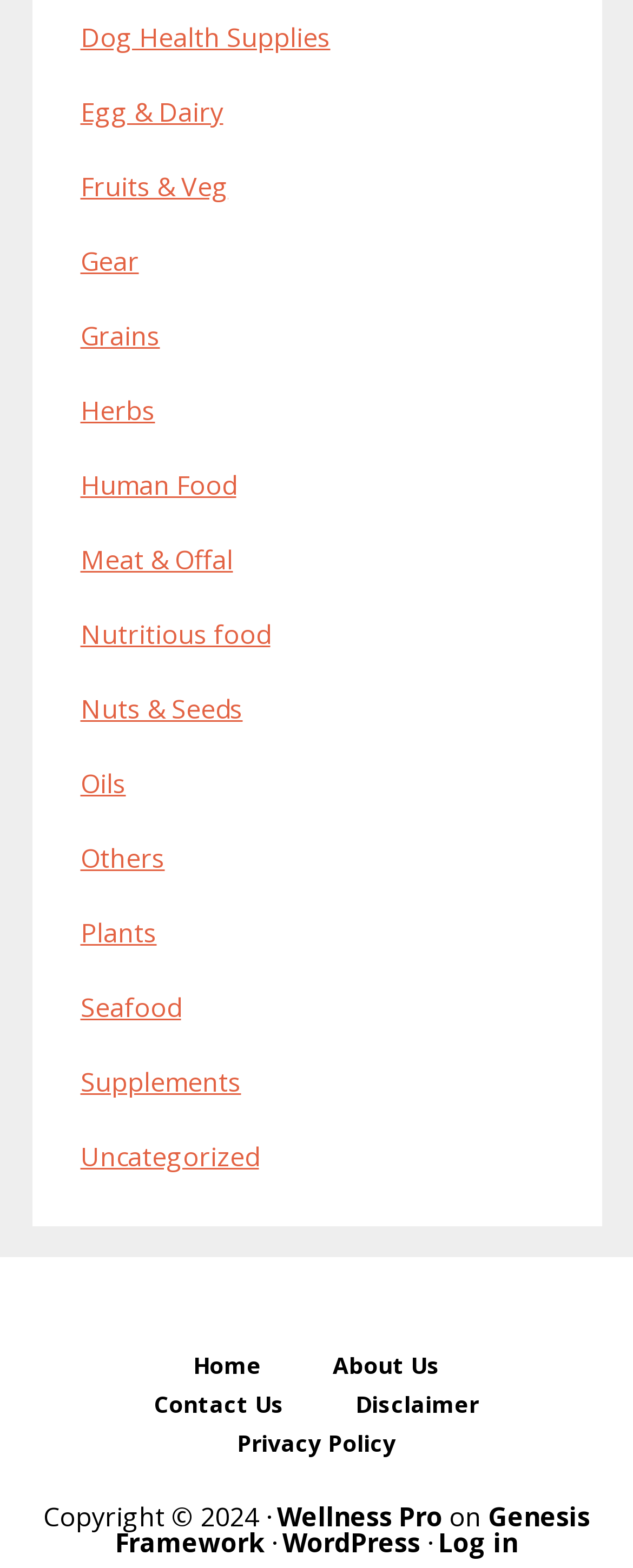Please determine the bounding box coordinates of the element's region to click for the following instruction: "Visit Wellness Pro".

[0.437, 0.956, 0.699, 0.978]